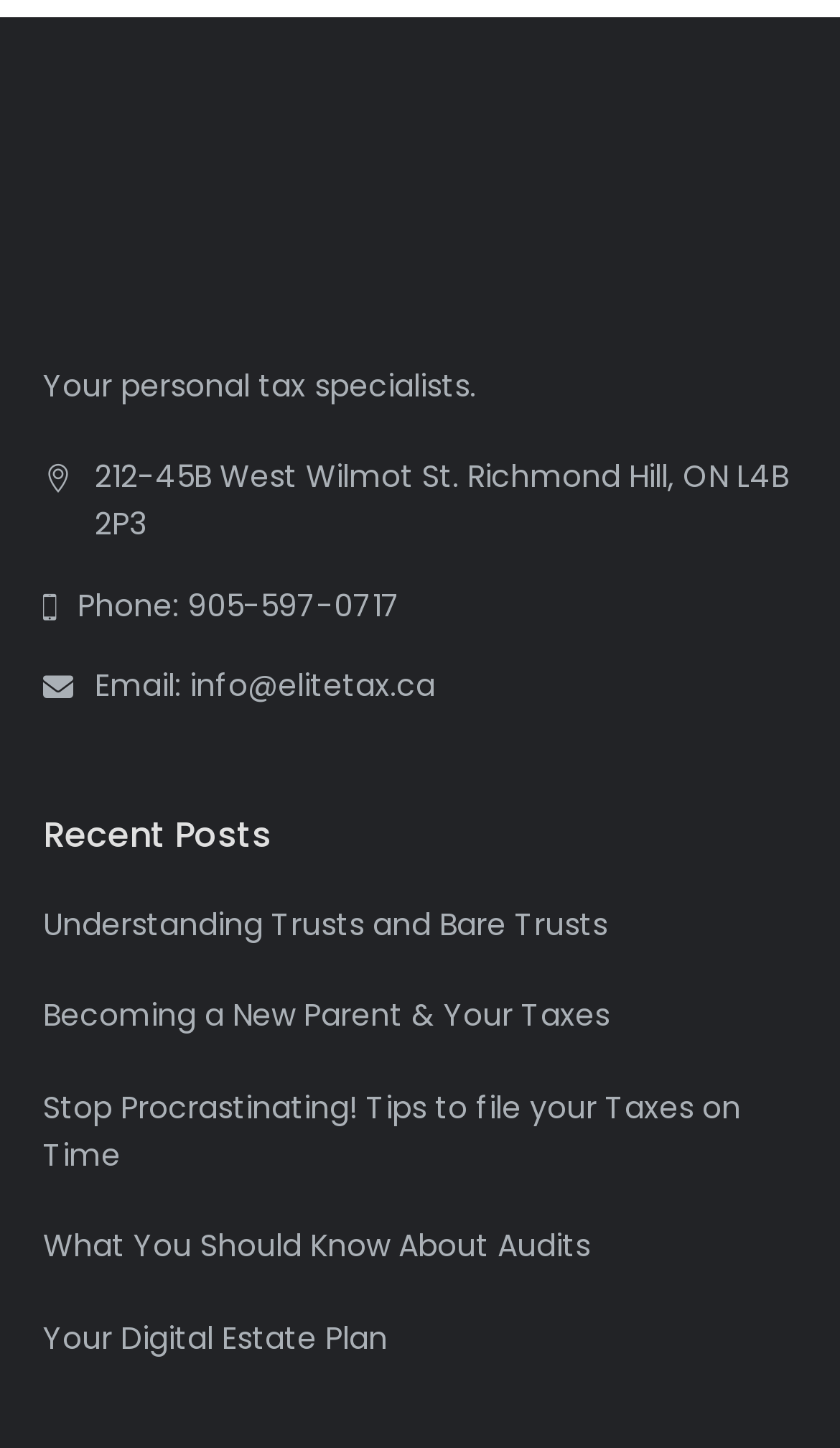What is the email address of the tax specialists?
Using the image, give a concise answer in the form of a single word or short phrase.

info@elitetax.ca